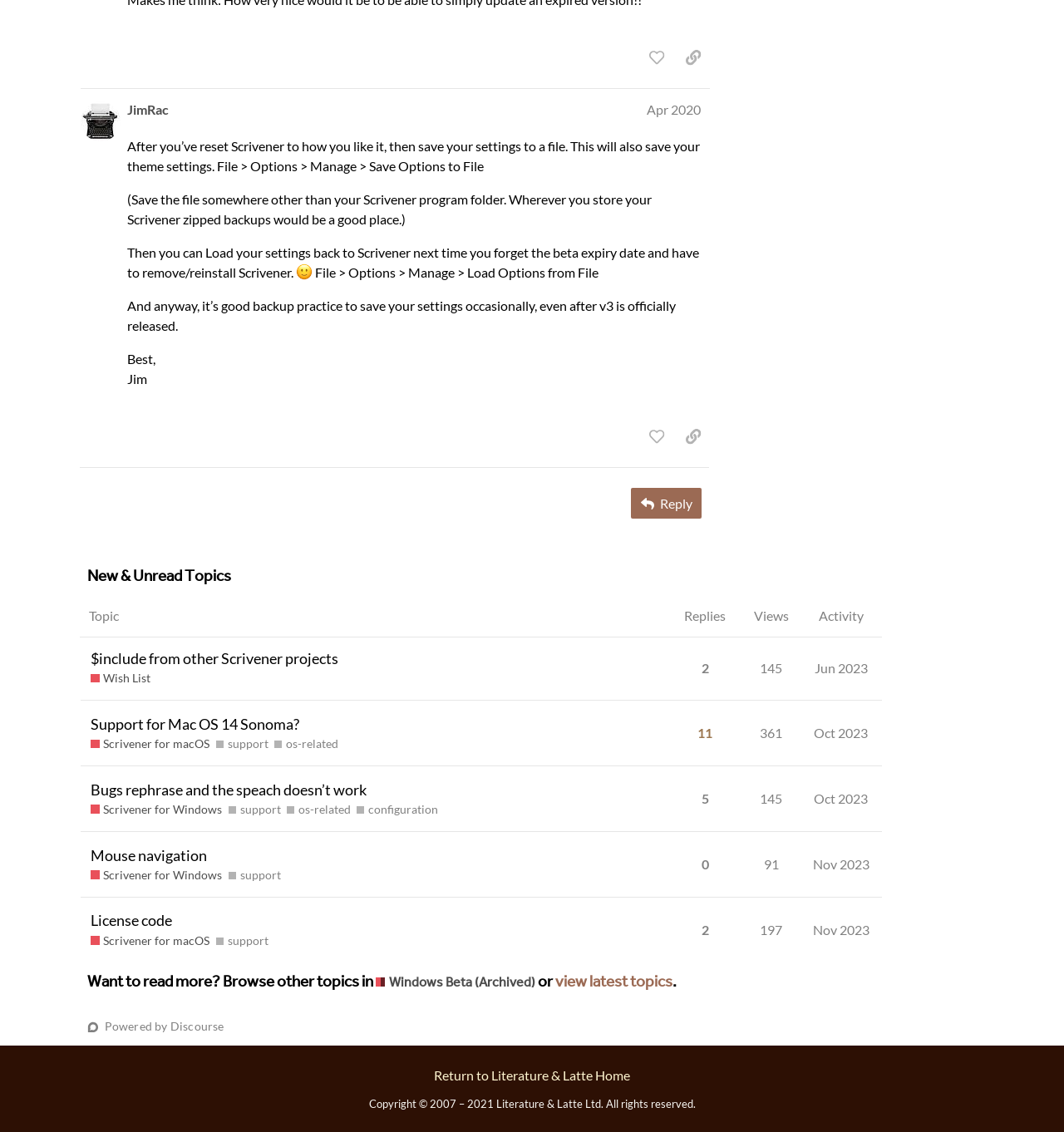Respond to the question below with a single word or phrase:
How many replies does the topic 'Support for Mac OS 14 Sonoma?' have?

11